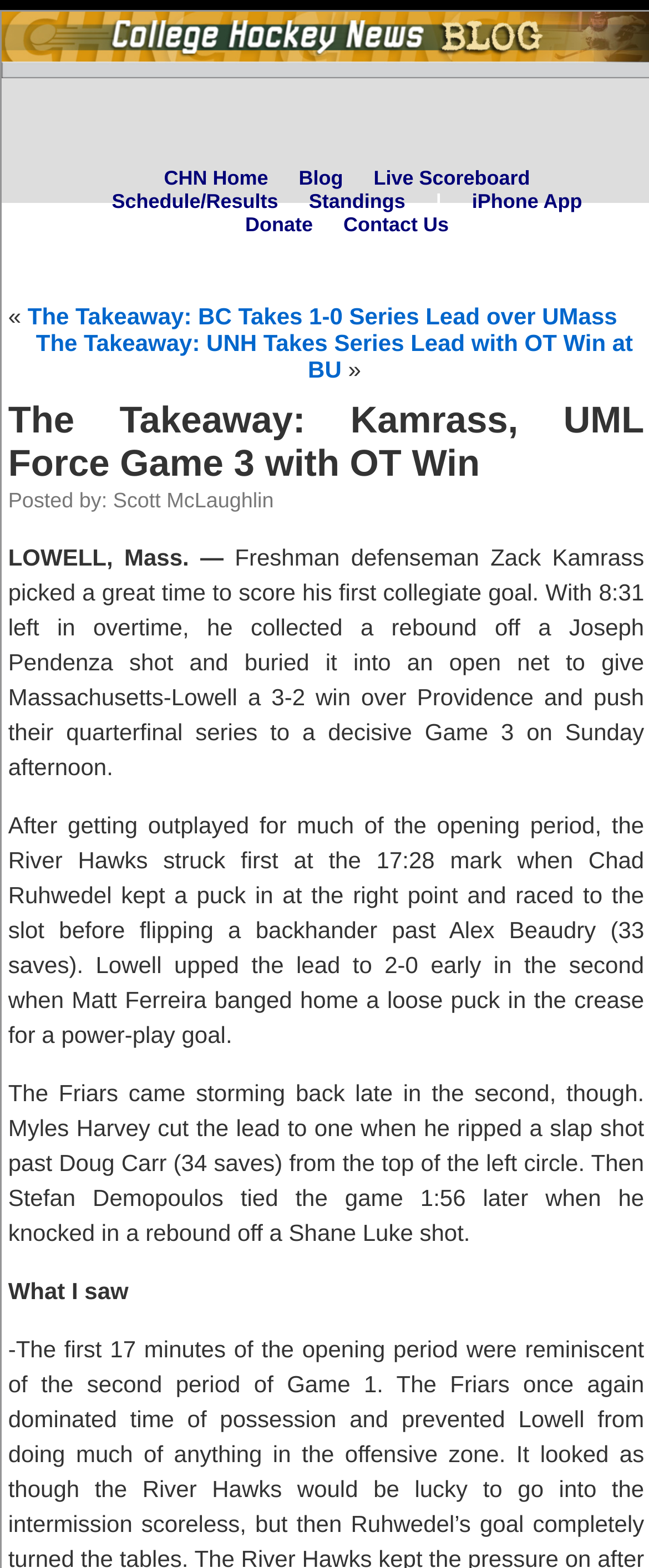Highlight the bounding box coordinates of the region I should click on to meet the following instruction: "read The Takeaway: BC Takes 1-0 Series Lead over UMass".

[0.043, 0.193, 0.951, 0.21]